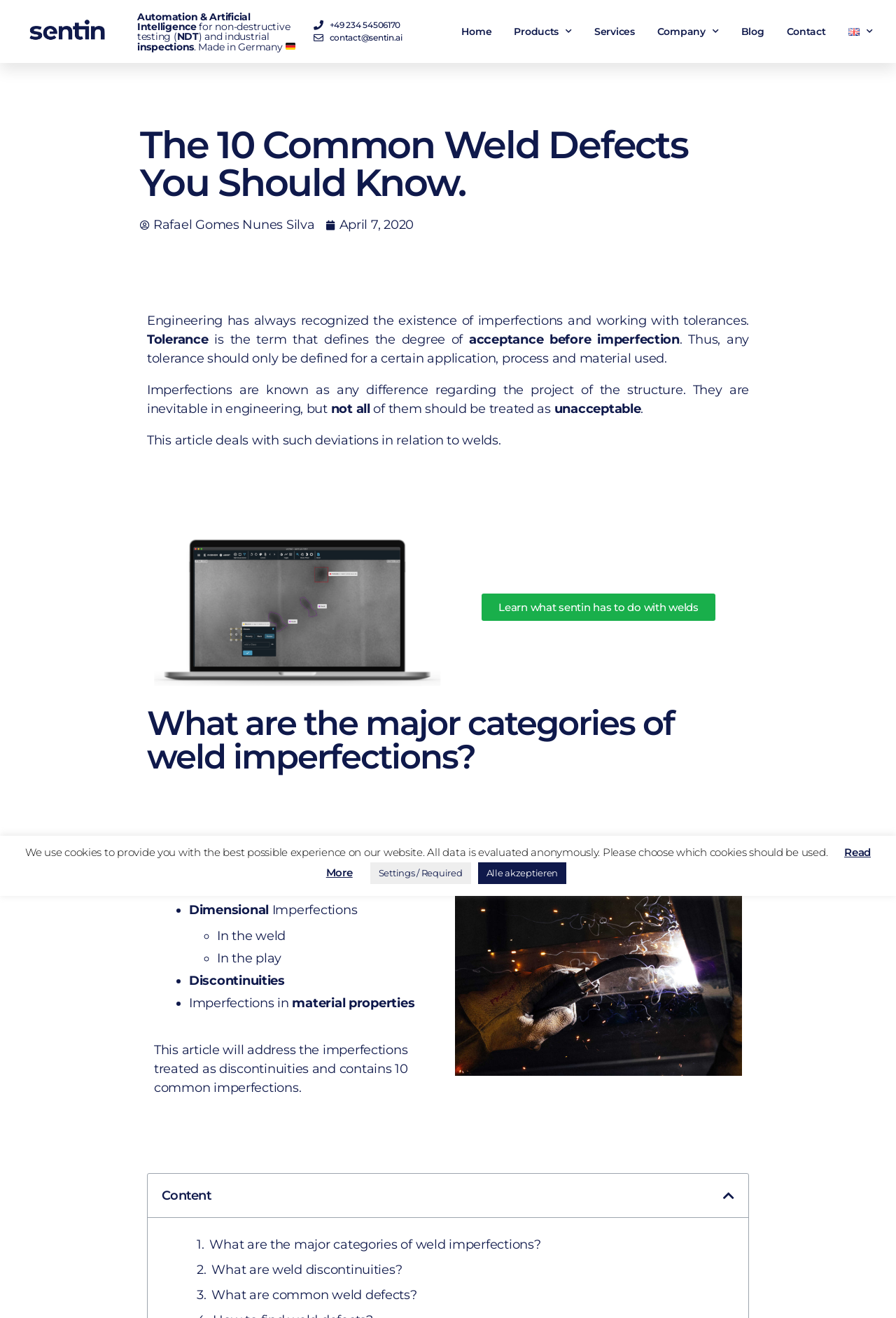Please study the image and answer the question comprehensively:
What is the topic of the article on this webpage?

The topic of the article on this webpage is about weld defects, which can be inferred from the heading 'The 10 Common Weld Defects You Should Know' and the content of the article.